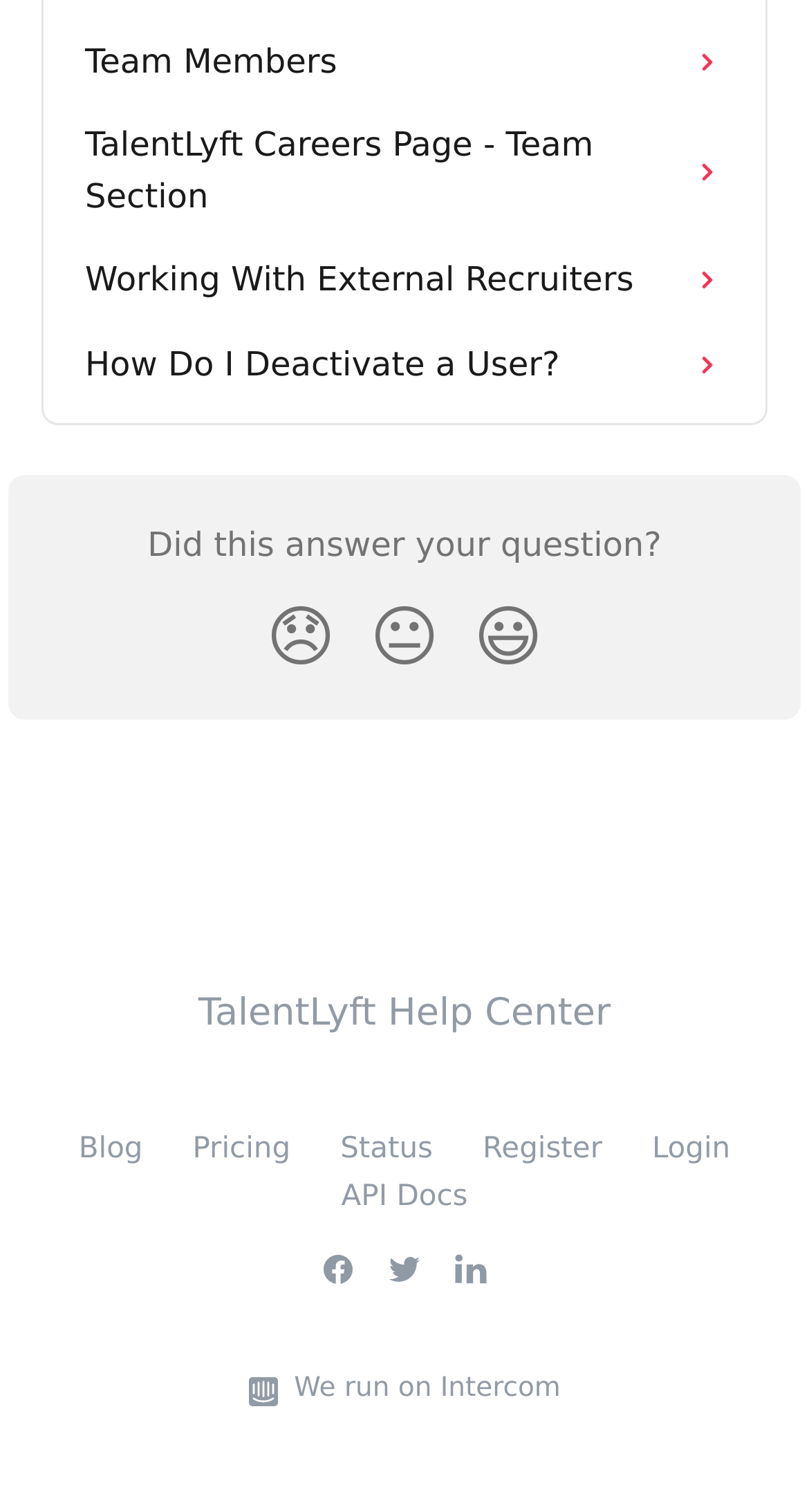What is the image located at the bottom right corner of the webpage?
Using the picture, provide a one-word or short phrase answer.

Intercom